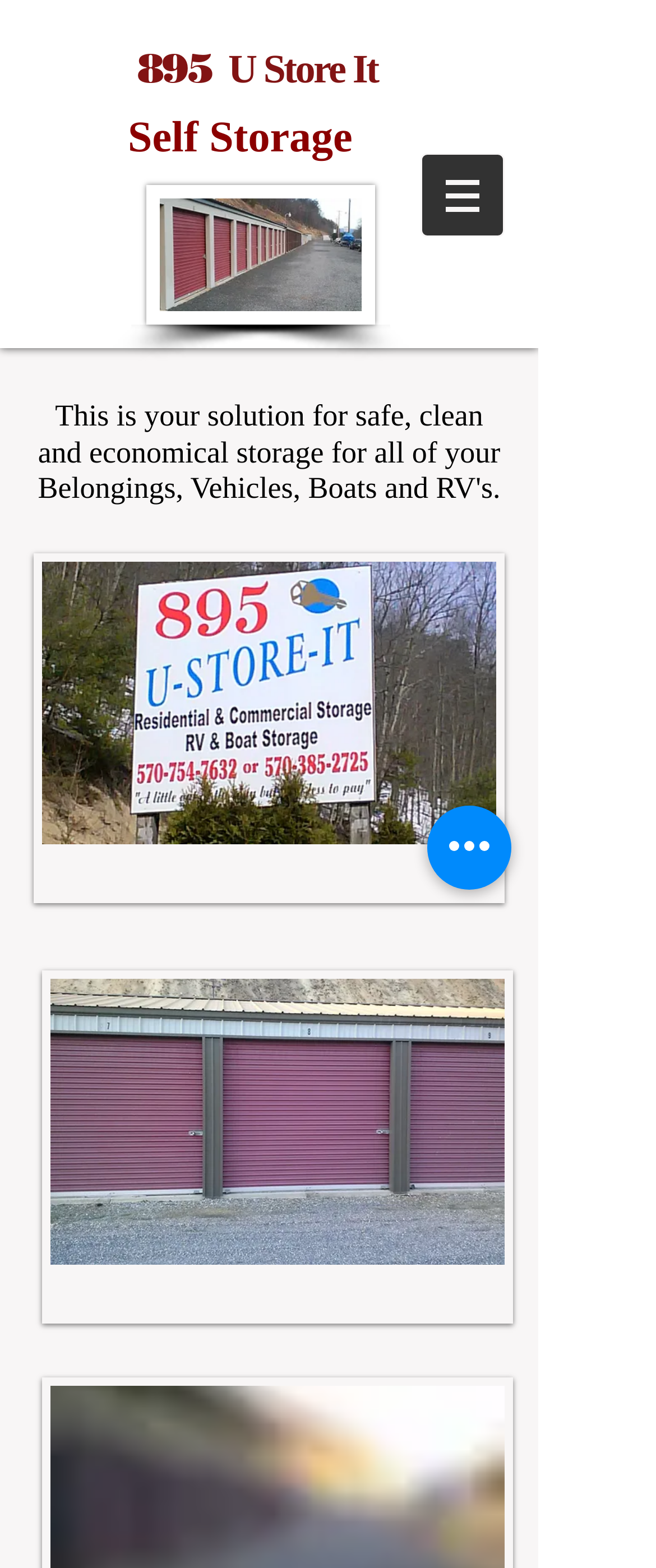Summarize the contents and layout of the webpage in detail.

The webpage appears to be a self-storage company's website, specifically 895 U Store It. At the top, there is a heading that reads "895 U Store It" with a series of empty headings above it, likely used for formatting purposes. Below this, there is a prominent heading that says "Self Storage". 

On the right side of the page, there is a navigation menu labeled "Site" with a button that has a popup menu. The button is accompanied by a small image. 

The main content of the page is a heading that describes the company's services, stating that they provide a safe, clean, and economical solution for storing various belongings, including vehicles, boats, and RVs. 

Below this heading, there are three sections that appear to showcase the company's facilities. The first section has a generic label "Sign along 895" and features an image of self-storage units. The second section is labeled "Steel Building" and also contains an image of self-storage units. 

At the bottom right of the page, there is a button labeled "Quick actions". Overall, the webpage has a simple and organized layout, with clear headings and concise text that effectively communicates the company's services.